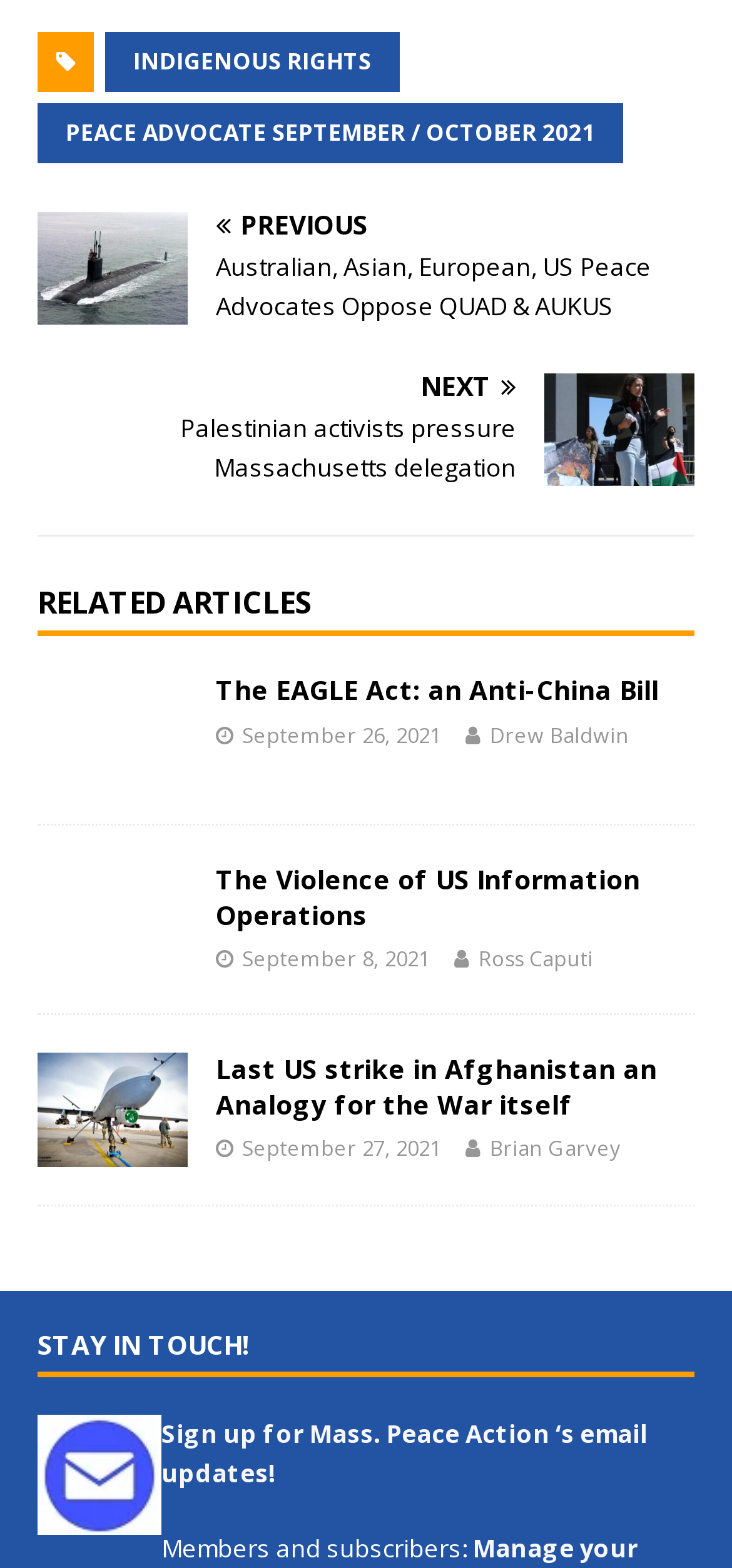Please find the bounding box coordinates for the clickable element needed to perform this instruction: "Click on the 'INDIGENOUS RIGHTS' link".

[0.144, 0.021, 0.546, 0.059]